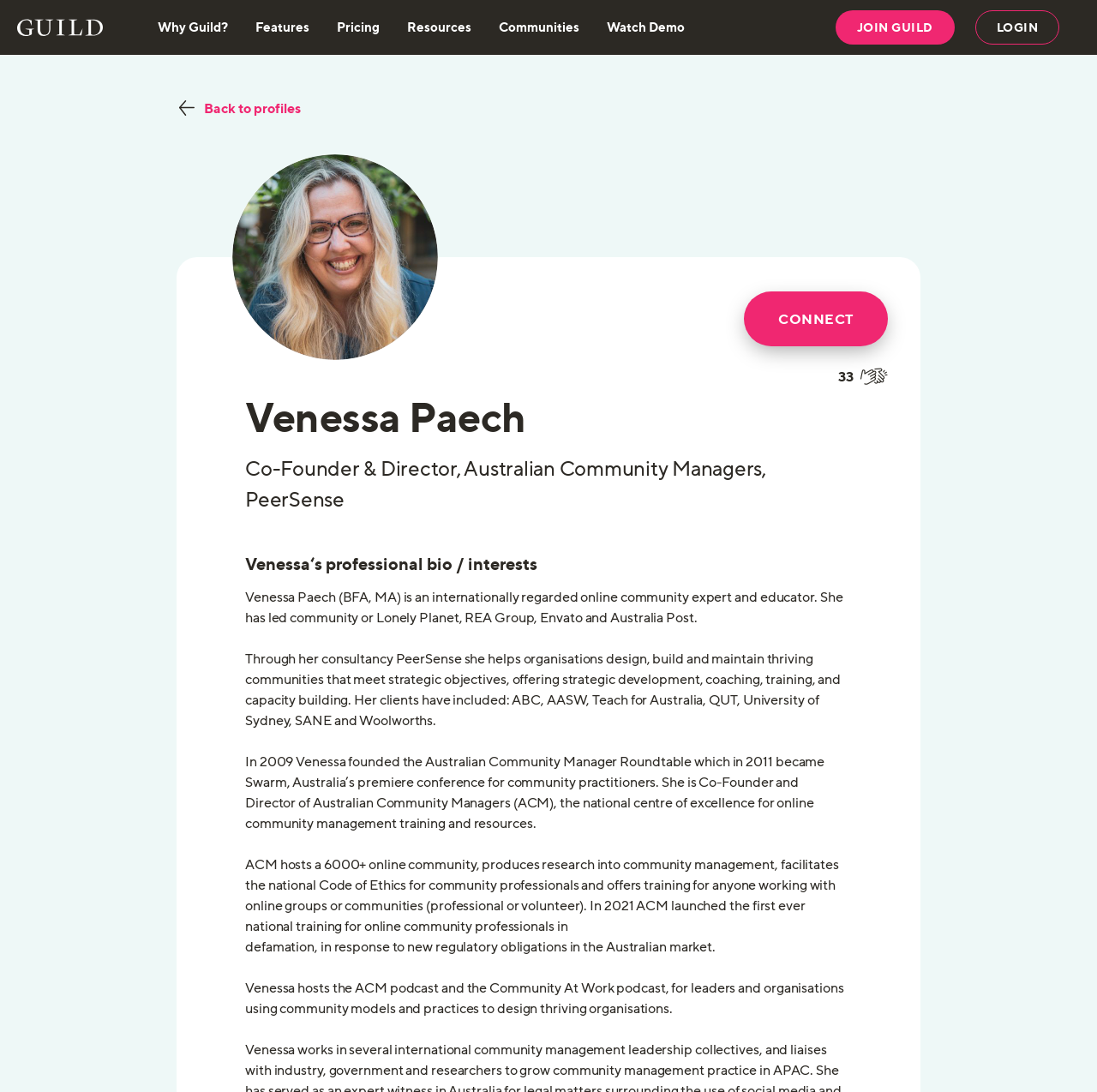Determine the bounding box coordinates of the element's region needed to click to follow the instruction: "View the demo". Provide these coordinates as four float numbers between 0 and 1, formatted as [left, top, right, bottom].

[0.553, 0.017, 0.624, 0.032]